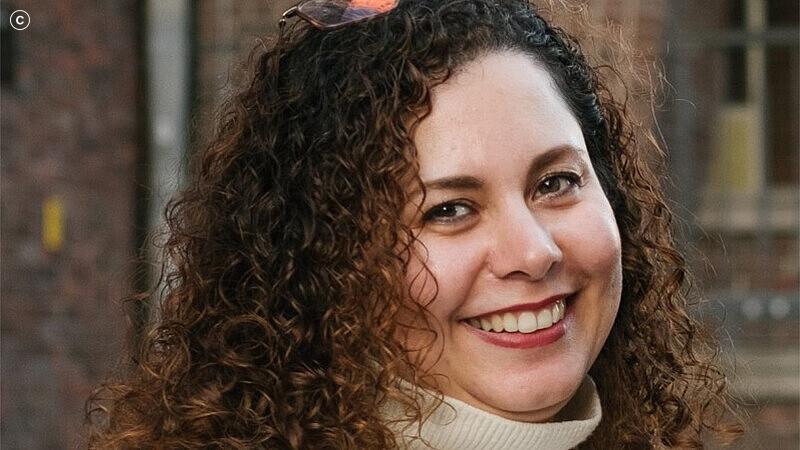What is the color of Elnaz's sweater?
Please provide a comprehensive answer to the question based on the webpage screenshot.

The caption describes Elnaz as wearing a stylish cream-colored sweater, which suggests that the sweater is a light beige or off-white color.